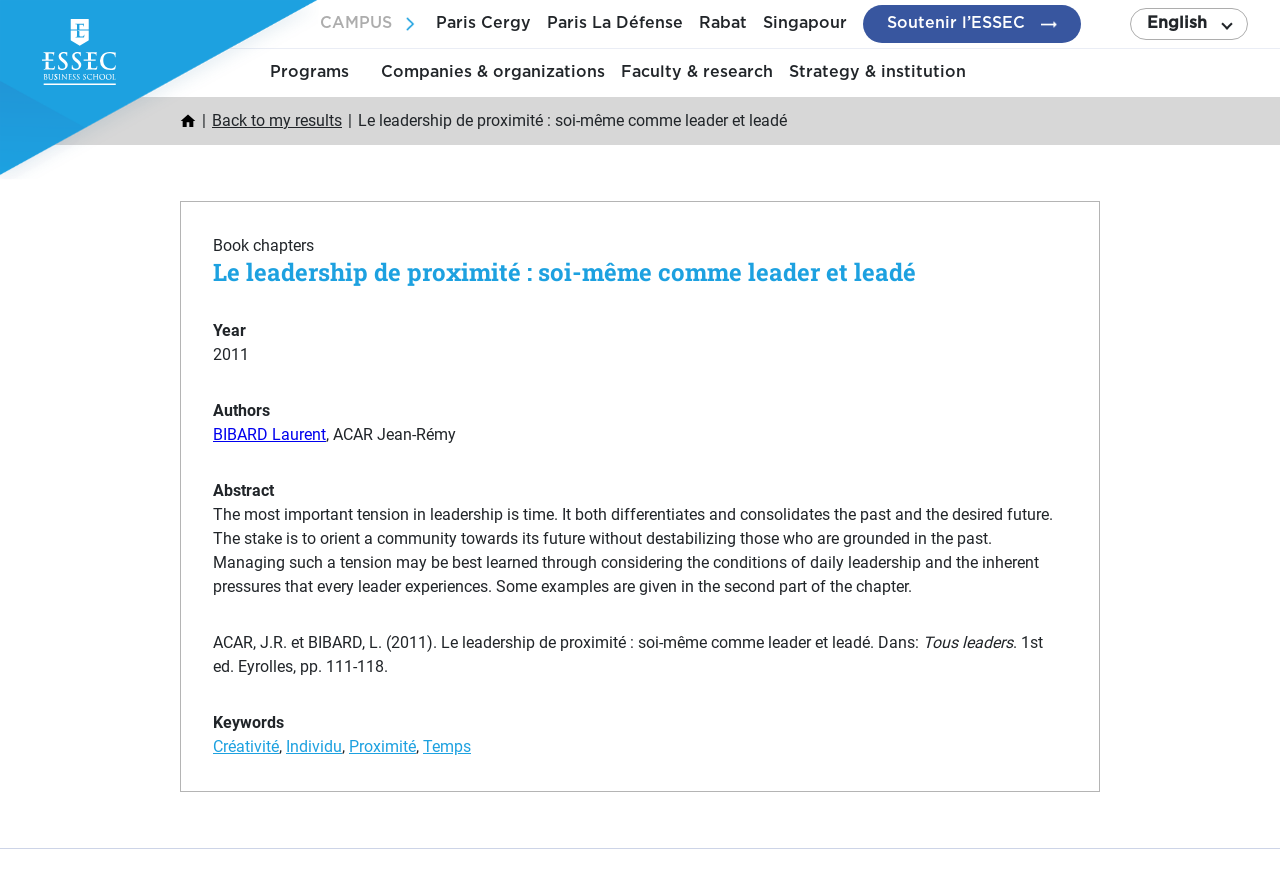Craft a detailed narrative of the webpage's structure and content.

This webpage appears to be a faculty webpage or a research paper page from ESSEC faculty. At the top-left corner, there is a small image, and next to it, there is a larger image. Below these images, there is a horizontal menu with several links, including "CAMPUS", "Paris Cergy", "Paris La Défense", "Rabat", "Singapour", and "Soutenir l’ESSEC". To the right of this menu, there is a language selection option with the text "English".

Below the menu, there are several links, including "Programs", "Companies & organizations", "Faculty & research", "Strategy & institution", "Home", and "Back to my results". The main content of the page is a research paper or book chapter titled "Le leadership de proximité : soi-même comme leader et leadé" with the authors "BIBARD Laurent" and "ACAR Jean-Rémy" and the publication year "2011". 

The paper's abstract is provided, which discusses the importance of time in leadership and how it differentiates and consolidates the past and the desired future. The abstract also mentions that managing this tension can be learned through considering the conditions of daily leadership and the inherent pressures that every leader experiences.

Below the abstract, there are several sections, including "Book chapters", "Year", "Authors", and "Keywords". The keywords section lists several relevant terms, including "Créativité", "Individu", "Proximité", and "Temps". At the very bottom of the page, there is a horizontal separator line.